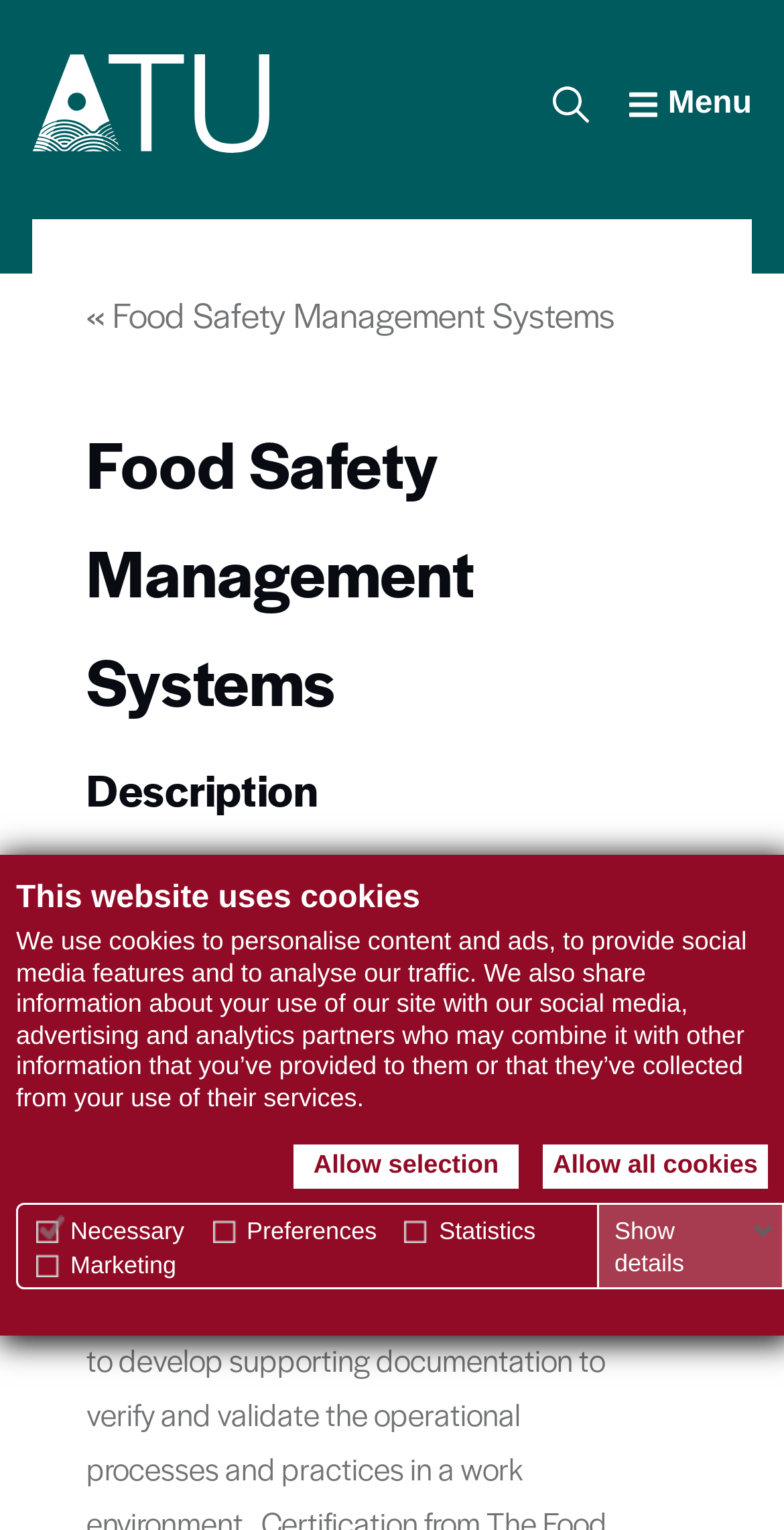What is the button at the bottom-left corner of the webpage for?
Please look at the screenshot and answer in one word or a short phrase.

Update Cookie Preferences